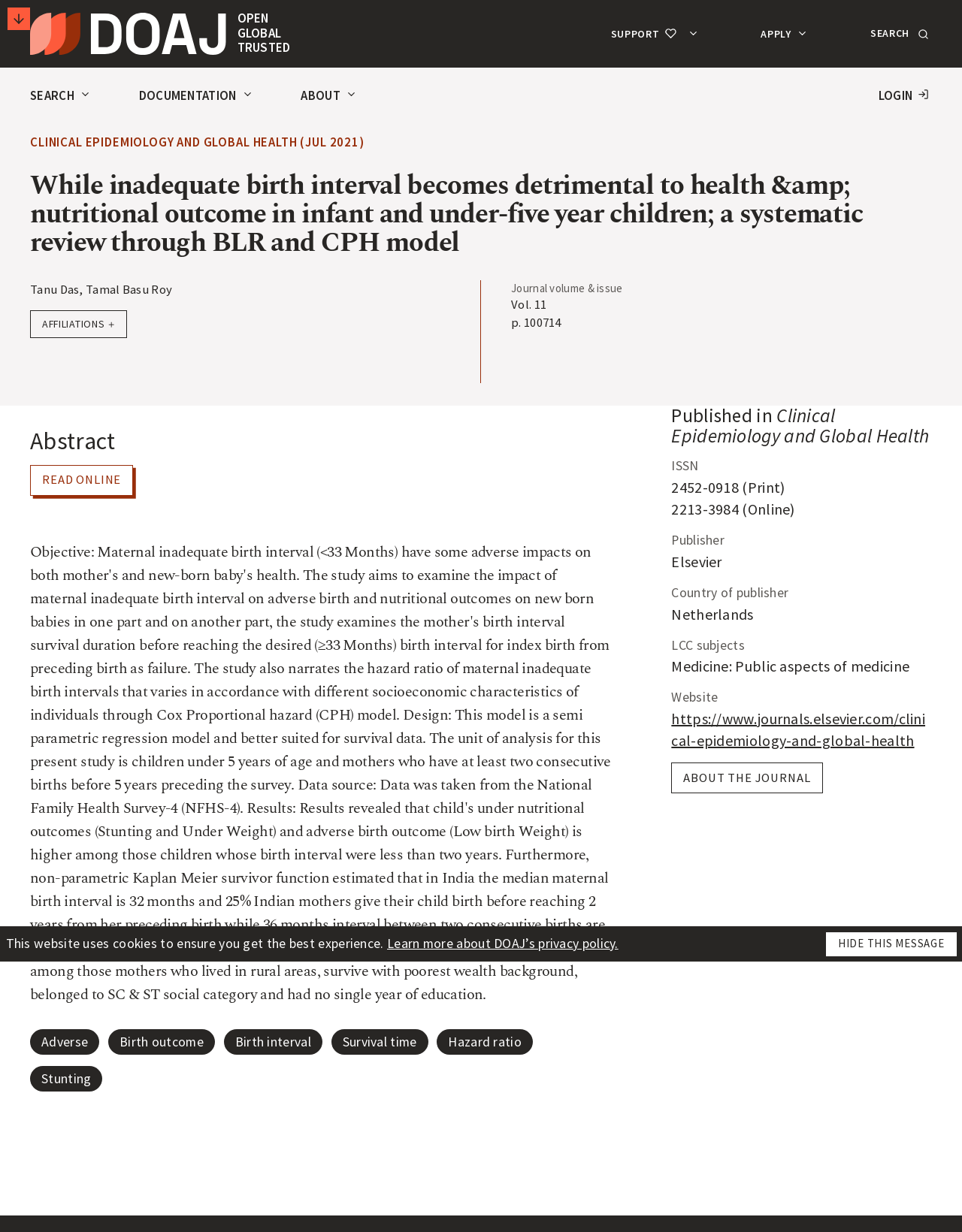Pinpoint the bounding box coordinates of the element to be clicked to execute the instruction: "Read the article online".

[0.031, 0.377, 0.138, 0.402]